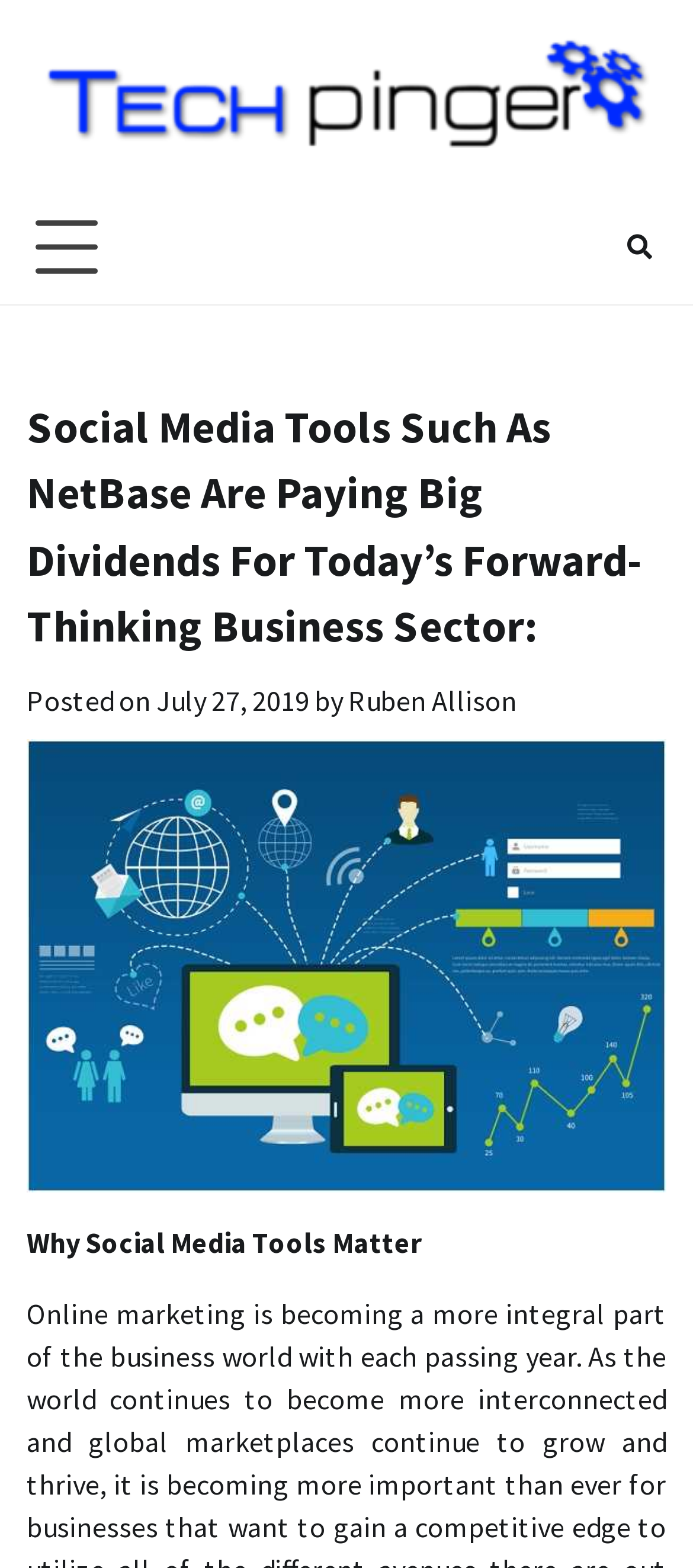What is the name of the website?
Using the image as a reference, give an elaborate response to the question.

I determined the name of the website by looking at the link element with the text 'Tech Pinger' at the top of the webpage, which is likely to be the website's logo or title.